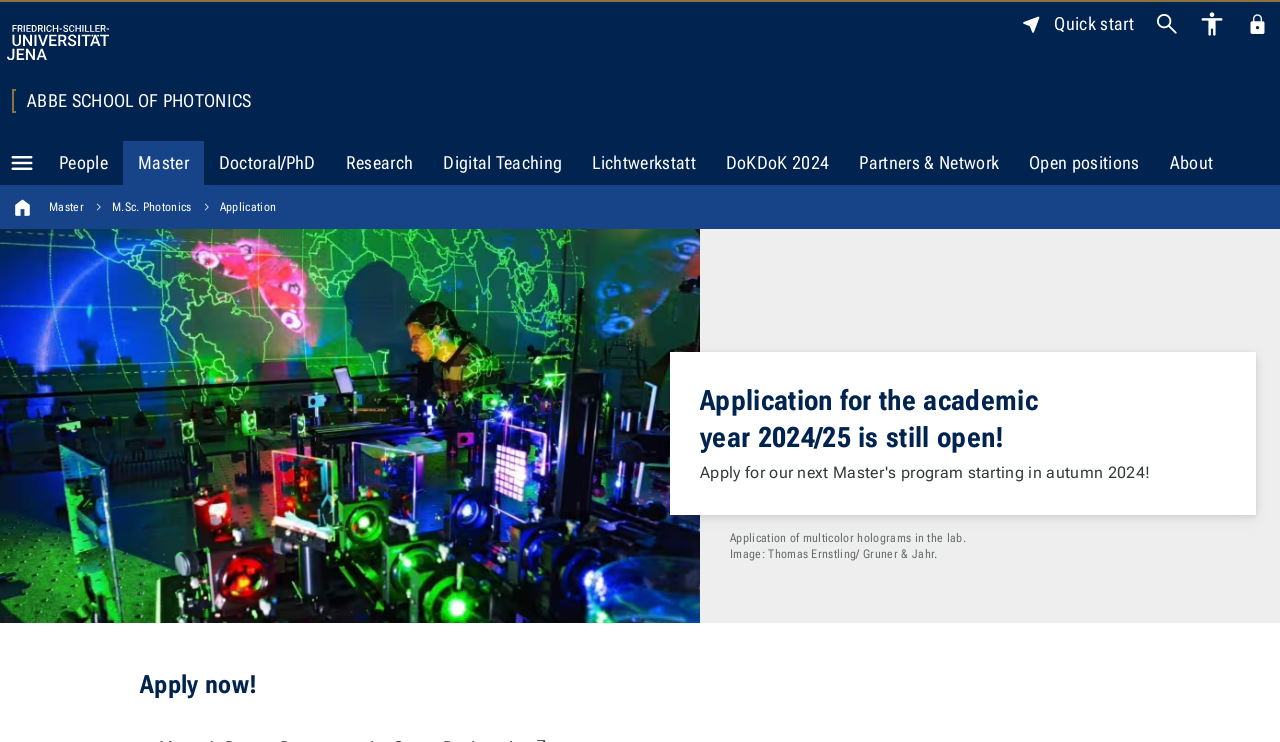Illustrate the webpage with a detailed description.

The webpage is about the Abbe School of Photonics, specifically the application process for the Master's program starting in autumn 2024. At the top left, there is a link to the main page of the University of Jena, and next to it, a link to the Abbe School of Photonics. 

On the top right, there is a utility navigation menu with links to Quick start, Search, Accessibility, and Login. Below this menu, there is a primary navigation button that controls the main navigation menu. 

The main navigation menu is divided into nine links: People, Master, Doctoral/PhD, Research, Digital Teaching, Lichtwerkstatt, DoKDoK 2024, Partners & Network, and Open positions, followed by an About link. 

Below the main navigation menu, there is a breadcrumb navigation menu showing the path to the current page, with links to Abbe School of Photonics, Master, M.Sc. Photonics, and Application. 

On the left side of the page, there is a large image showing the application of multicolor holograms in a lab. Above the image, there is a heading announcing that the application for the academic year 2024/25 is still open. 

Below the image, there is a caption crediting the image to Thomas Ernstling/ Gruner & Jahr. Finally, at the bottom of the page, there is a prominent heading encouraging users to Apply now!